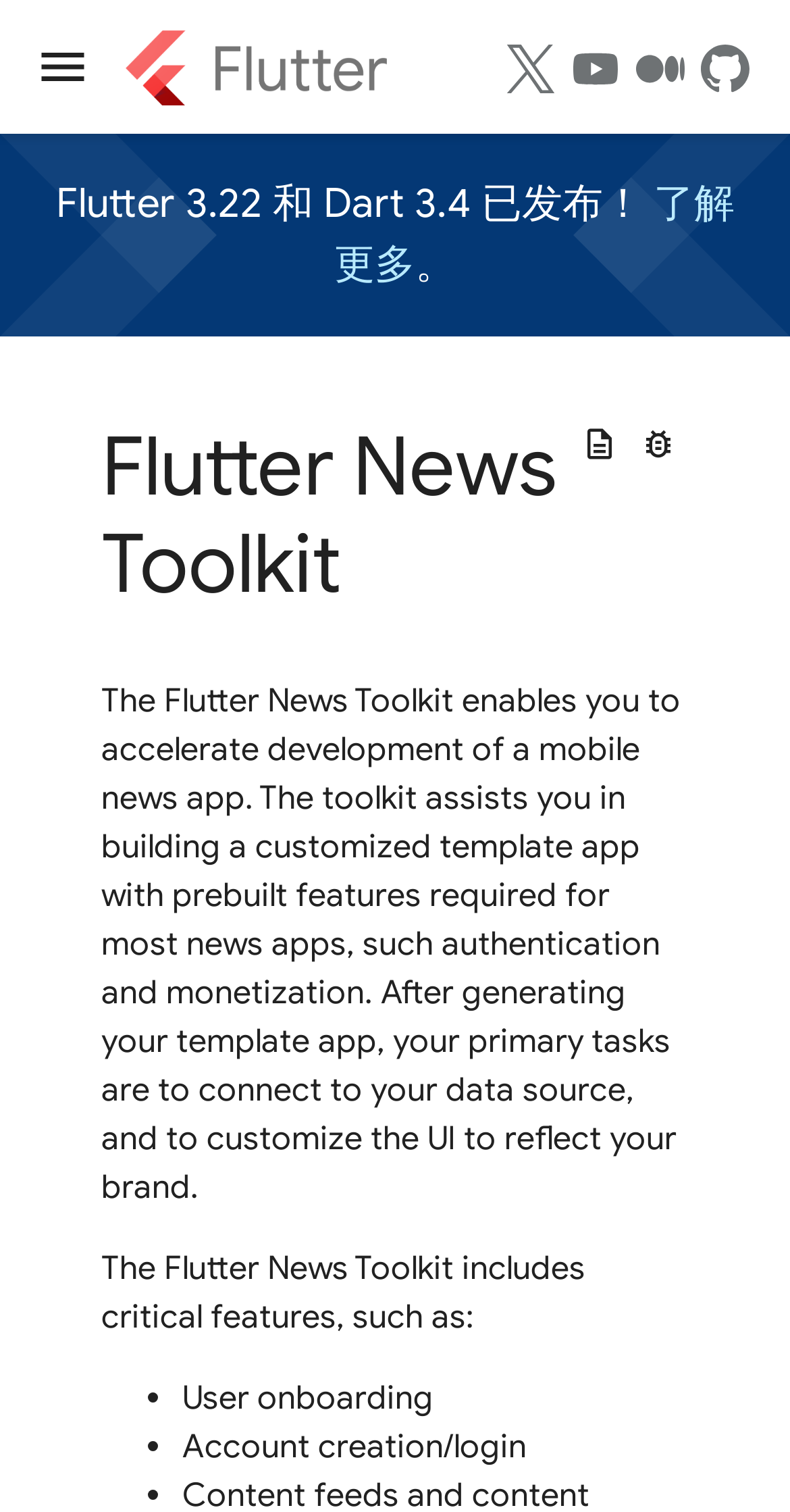What is the alert message about?
Please provide a comprehensive answer based on the information in the image.

The alert message on the webpage announces the release of Flutter 3.22 and Dart 3.4, which is a significant update for Flutter developers.